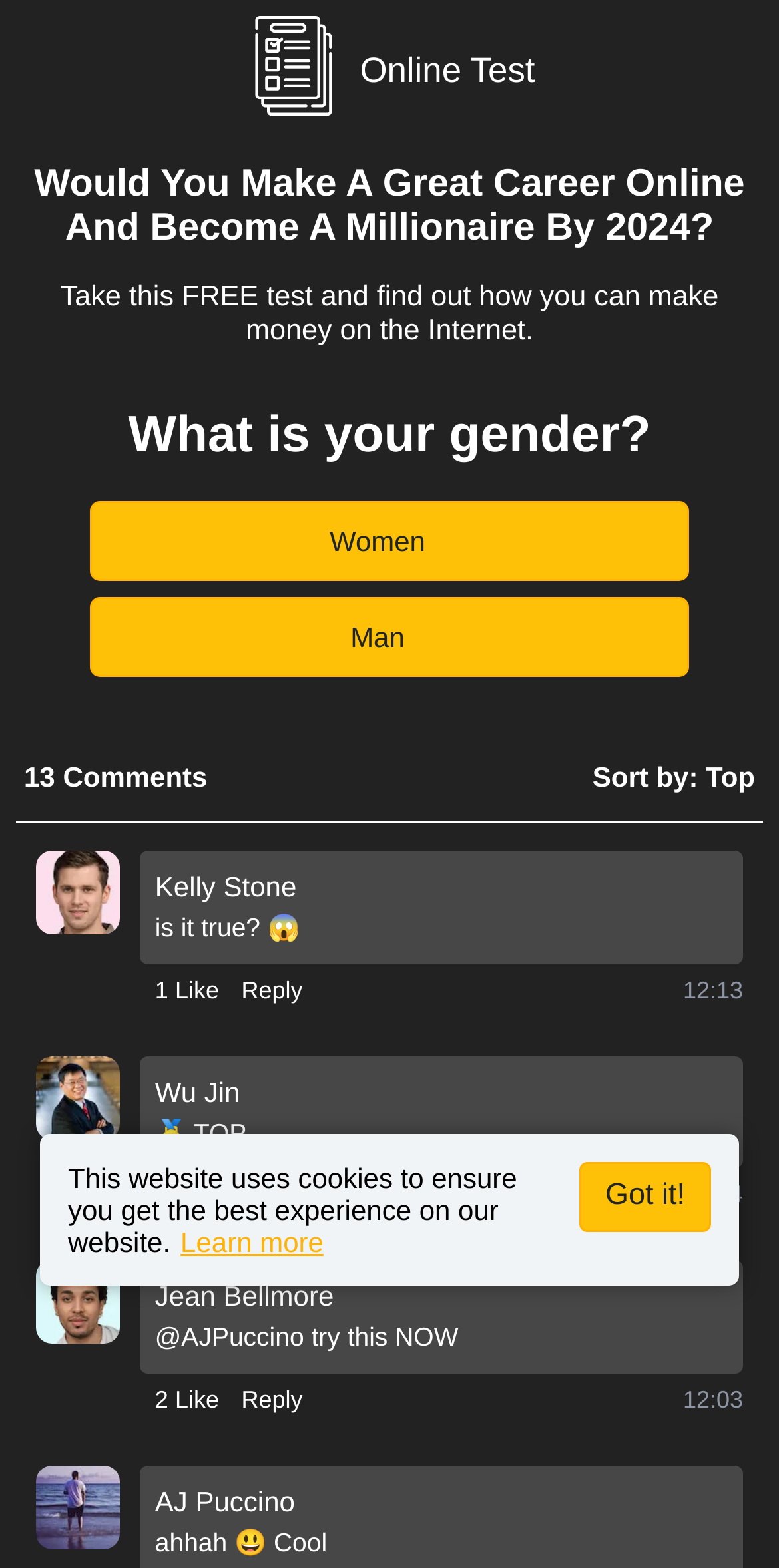What is the topic of the survey?
Please ensure your answer to the question is detailed and covers all necessary aspects.

The topic of the survey can be inferred from the heading 'Would You Make A Great Career Online And Become A Millionaire By 2024?' which suggests that the survey is related to making a career online and becoming a millionaire.